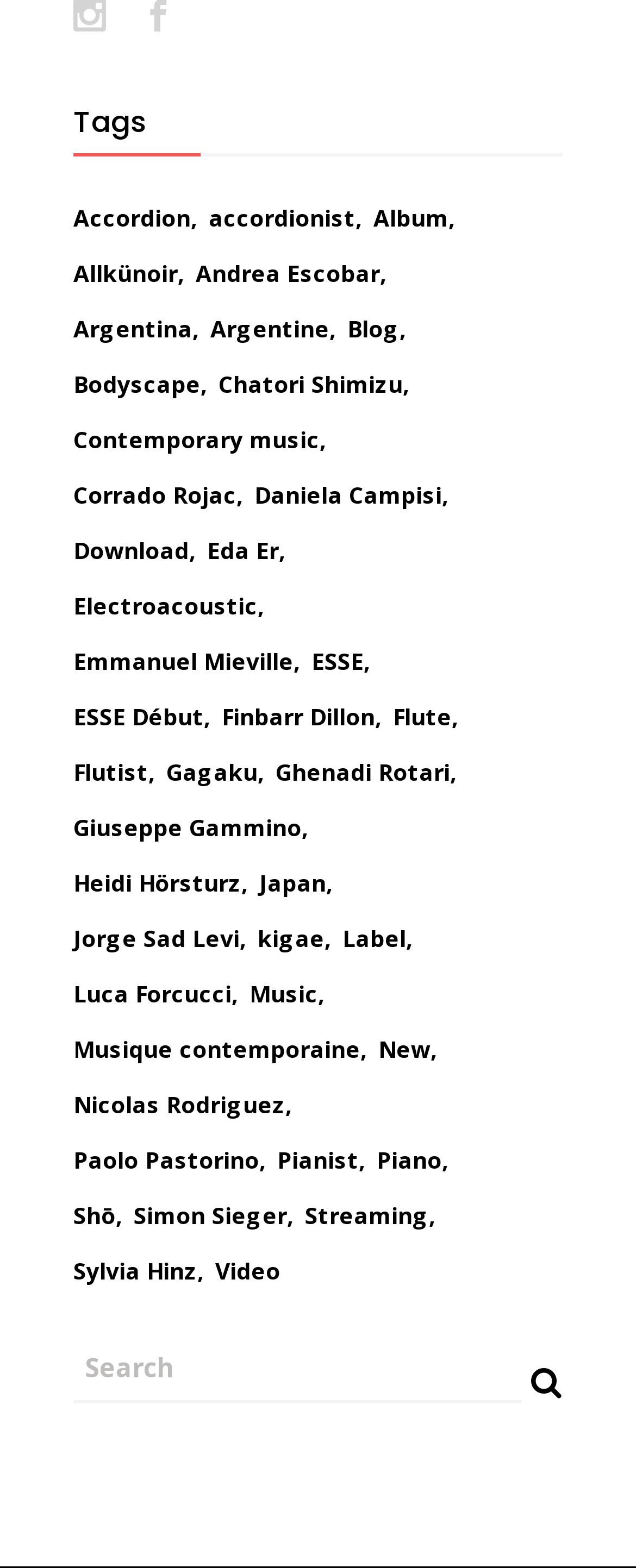Identify the bounding box coordinates of the region that should be clicked to execute the following instruction: "Click on the Download link".

[0.115, 0.337, 0.308, 0.365]